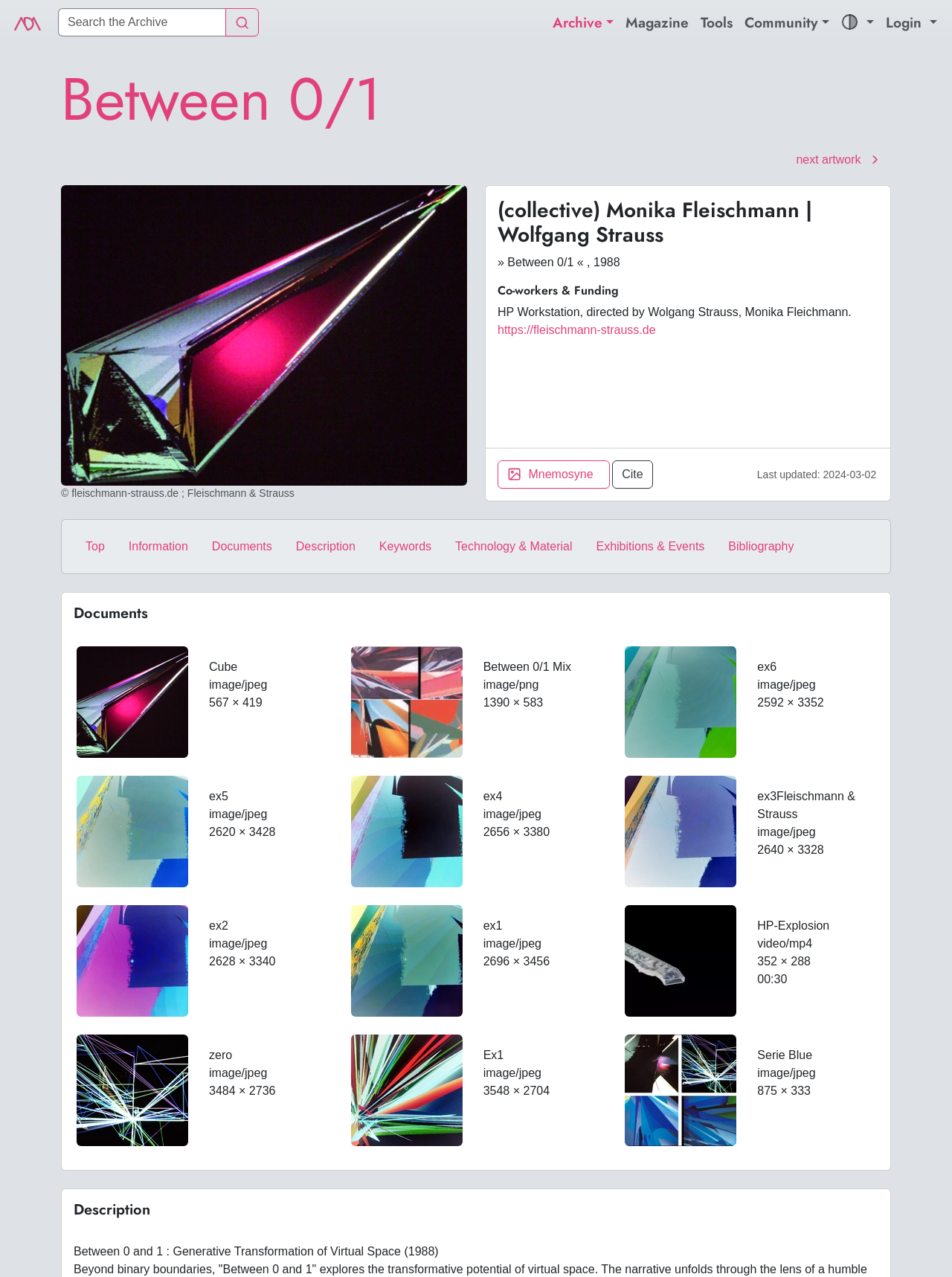What is the year of creation of the artwork?
Look at the screenshot and respond with one word or a short phrase.

1988